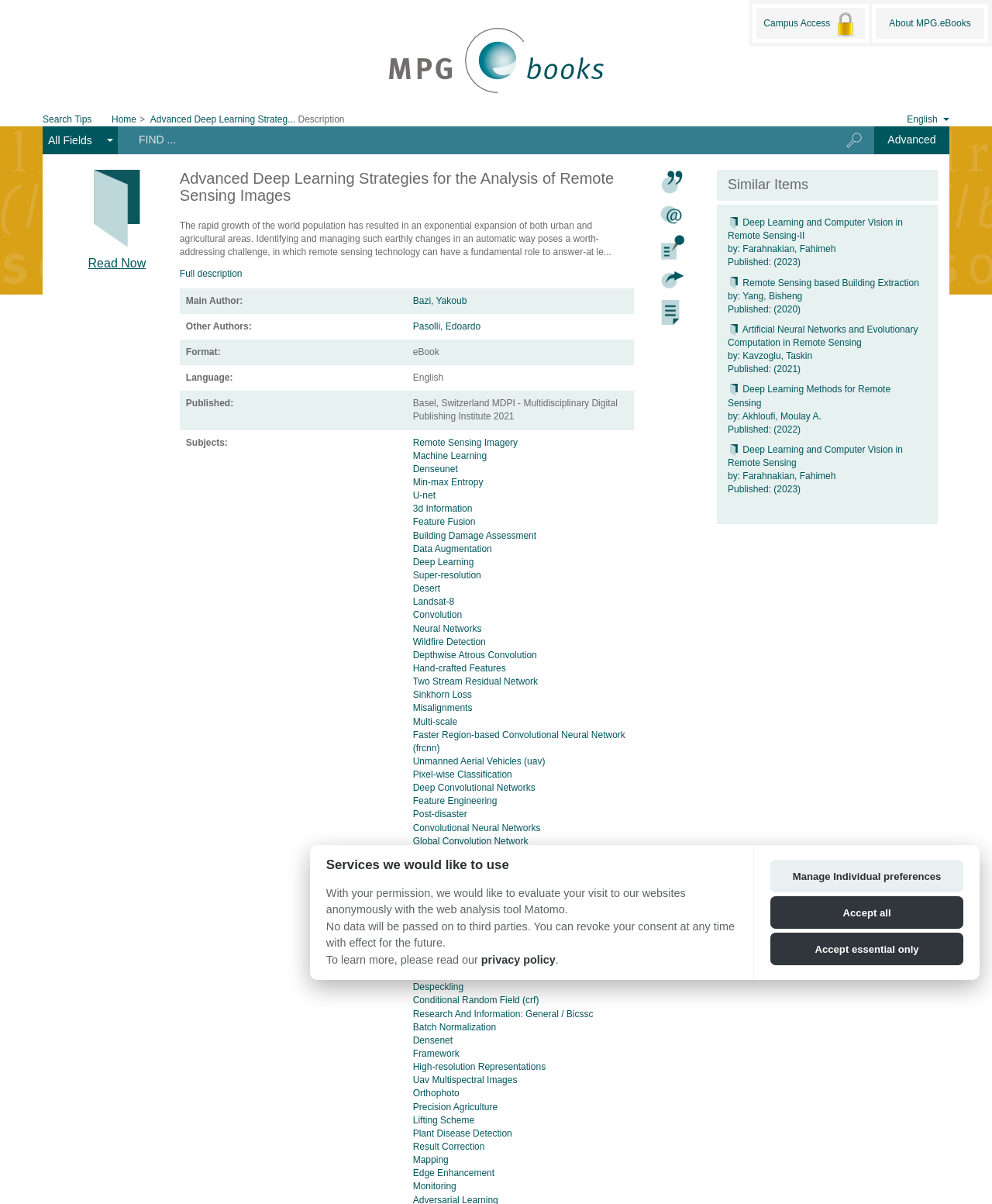Find and indicate the bounding box coordinates of the region you should select to follow the given instruction: "Go to home page".

[0.112, 0.095, 0.138, 0.104]